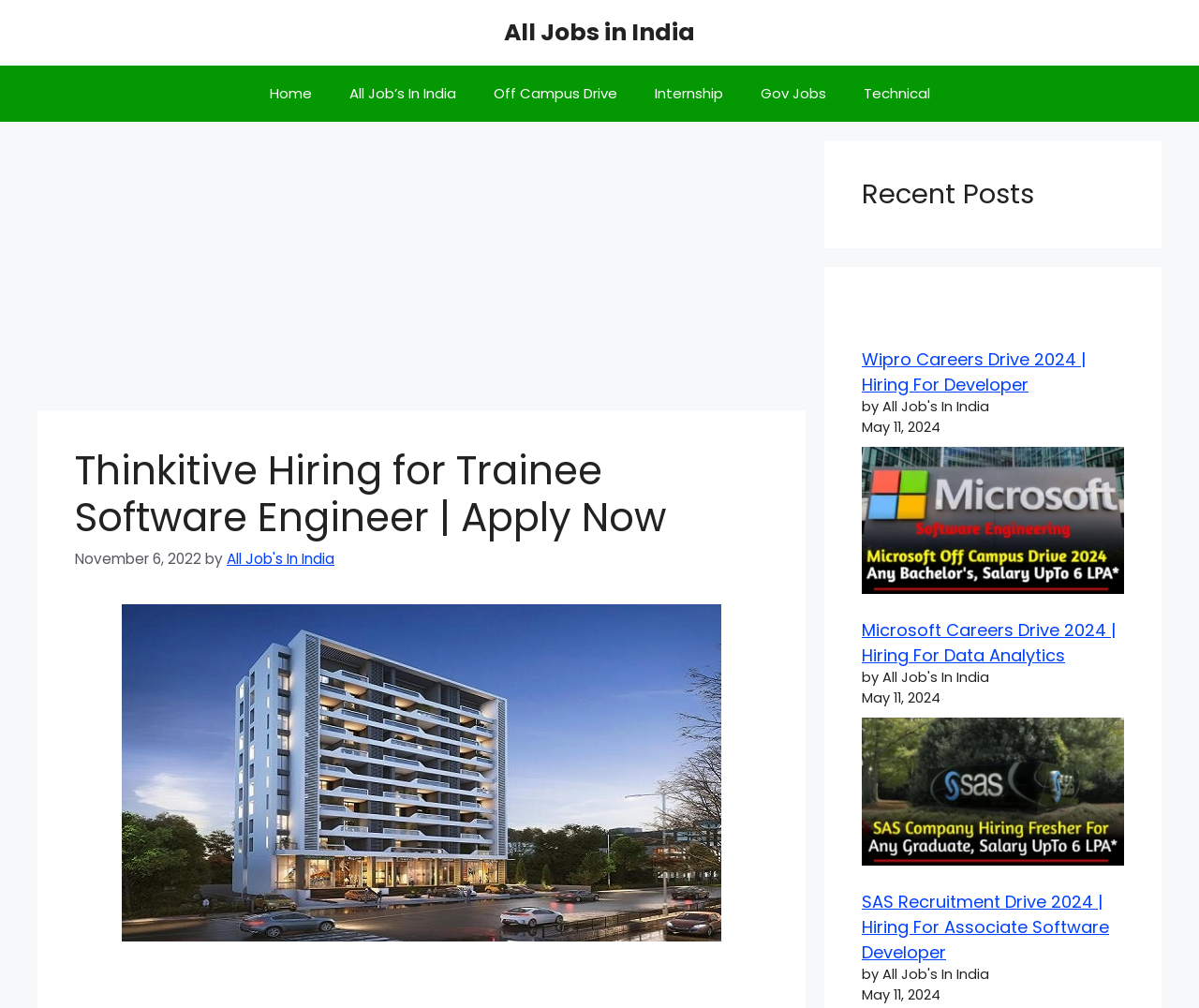Find the bounding box of the web element that fits this description: "Home".

[0.227, 0.065, 0.289, 0.121]